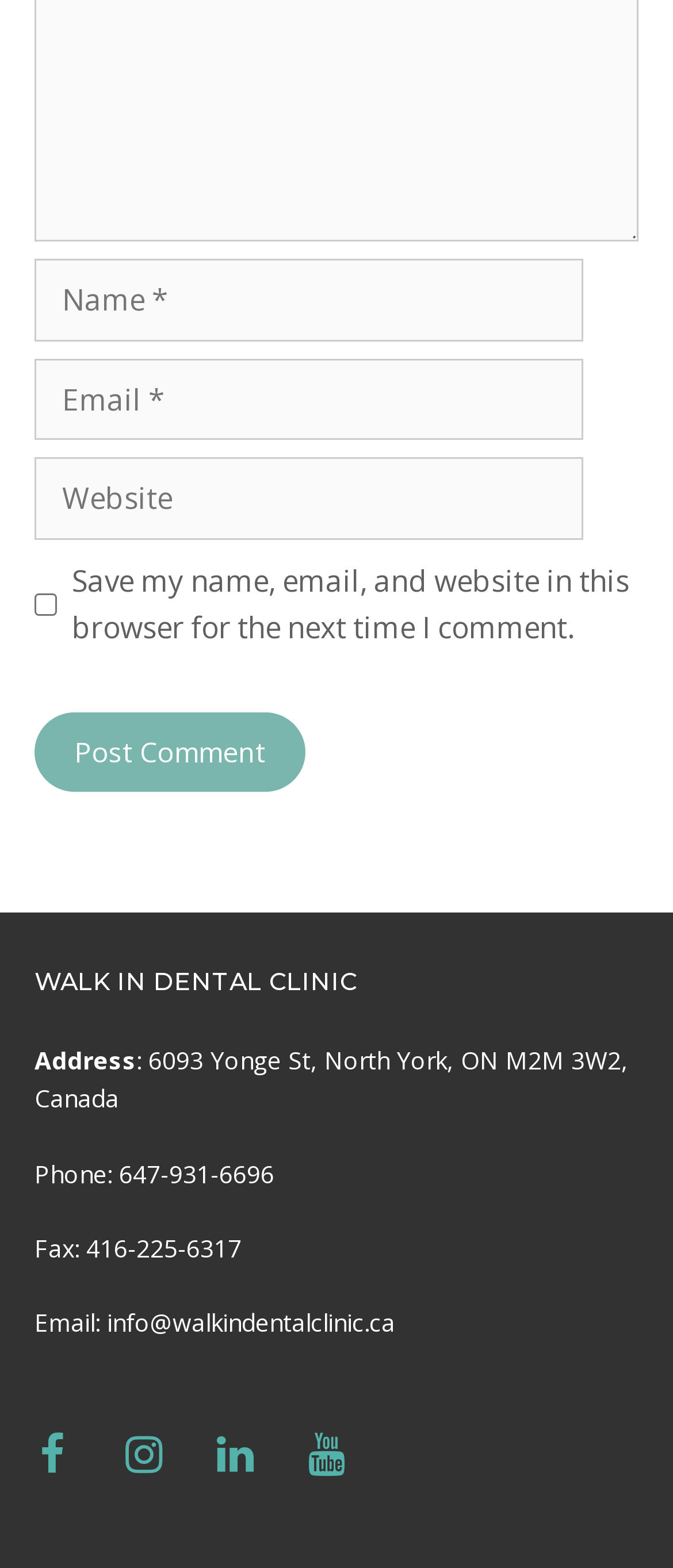Given the element description, predict the bounding box coordinates in the format (top-left x, top-left y, bottom-right x, bottom-right y), using floating point numbers between 0 and 1: name="submit" value="Post Comment"

[0.051, 0.454, 0.454, 0.505]